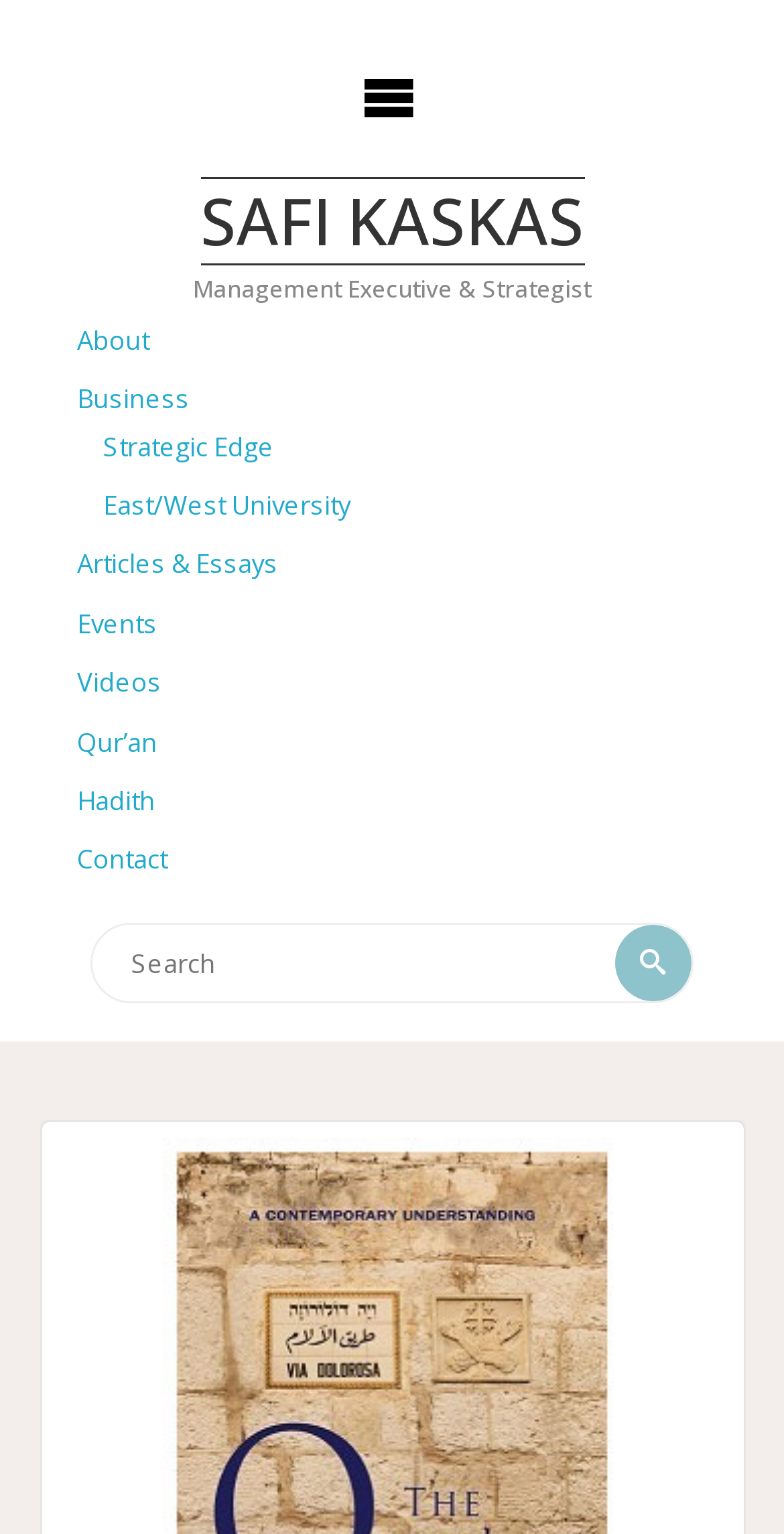What is the profession of Safi Kaskas?
Using the image as a reference, answer the question in detail.

I found the text 'Management Executive & Strategist' next to the link 'SAFI KASKAS', which suggests that this is his profession.